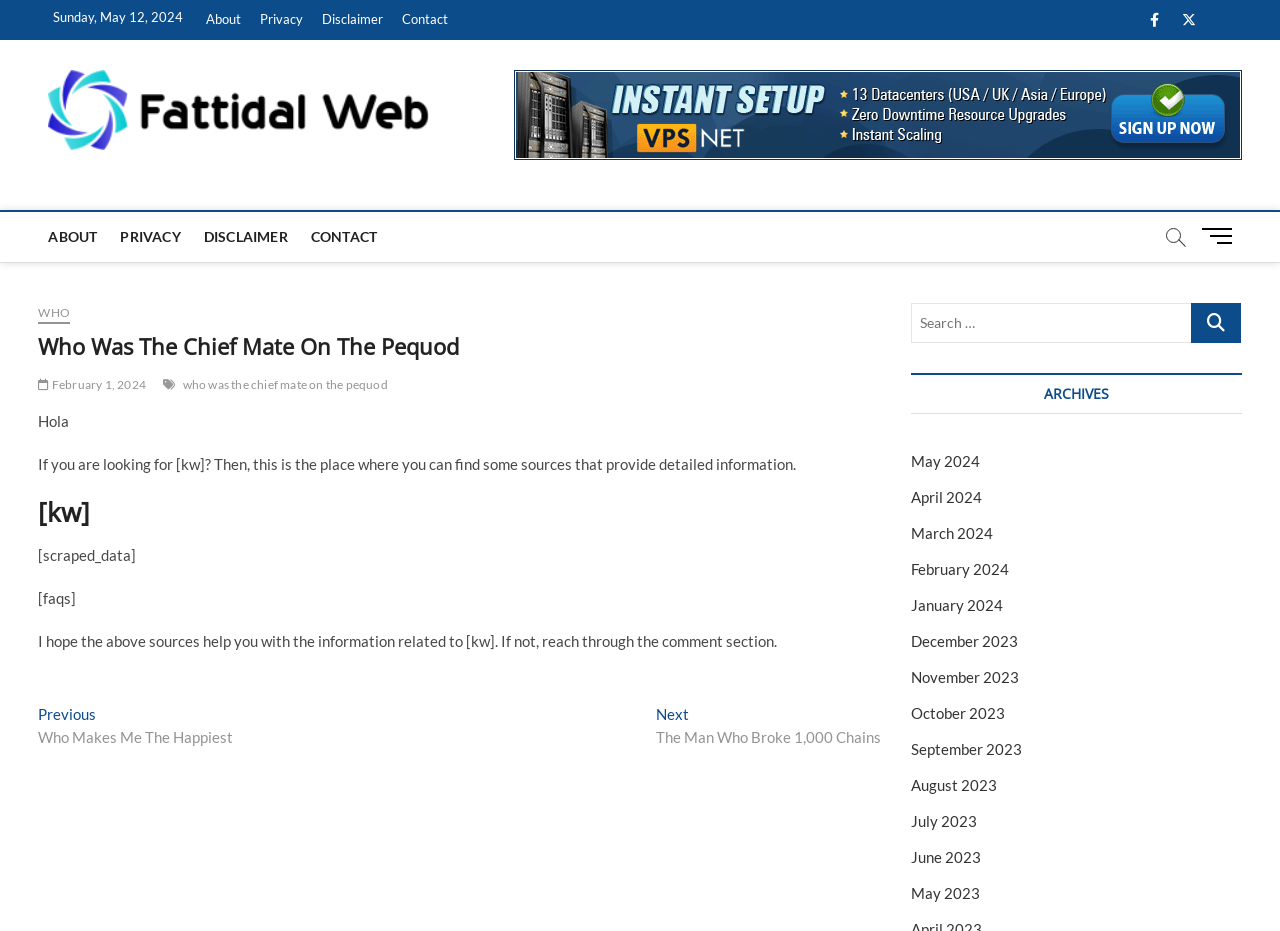What is the date of the latest post?
Please respond to the question with a detailed and well-explained answer.

I found the date of the latest post by looking at the top of the webpage, where it says 'Sunday, May 12, 2024'. This indicates that the latest post was published on this date.